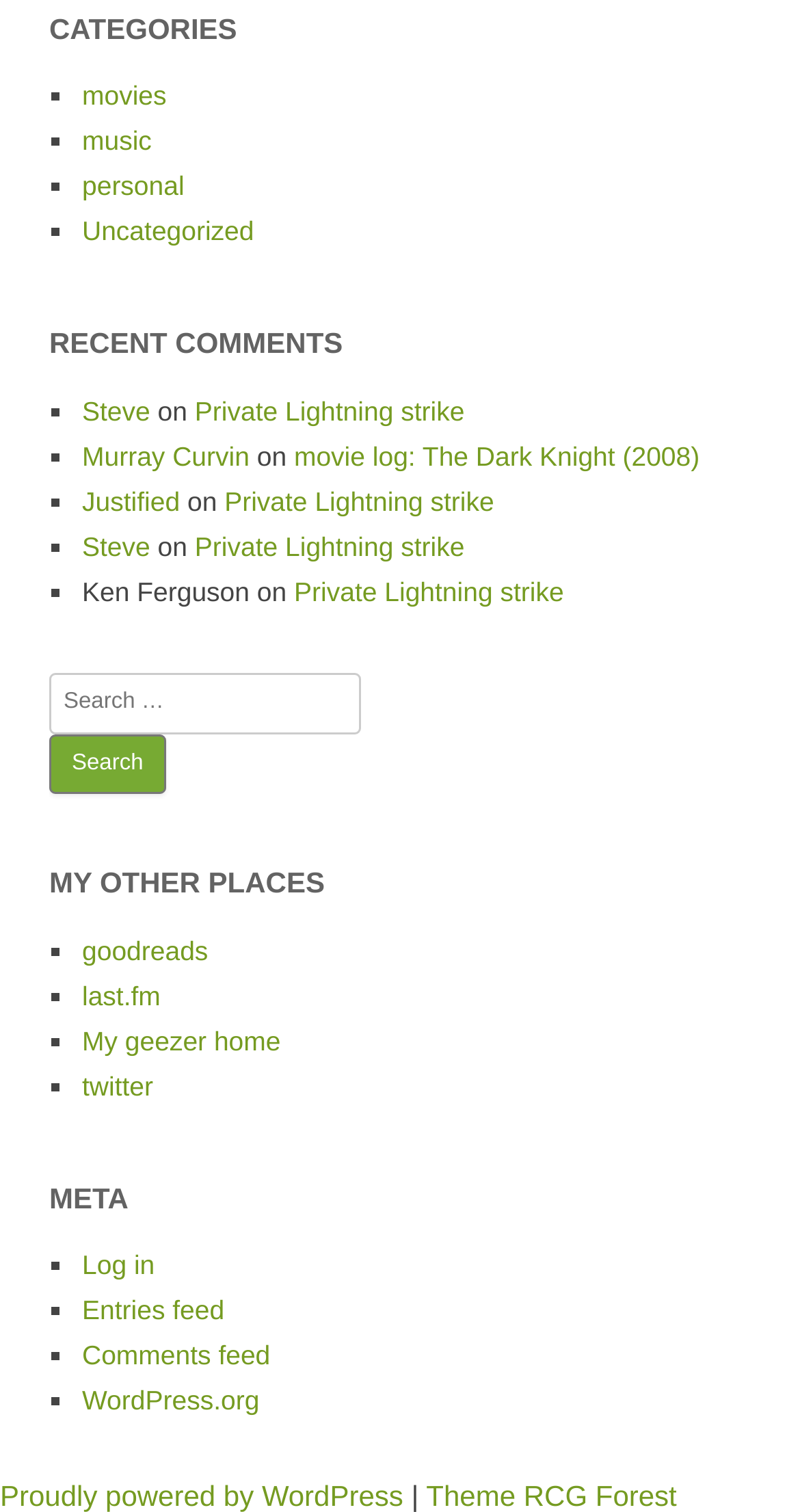Indicate the bounding box coordinates of the element that needs to be clicked to satisfy the following instruction: "Search for something". The coordinates should be four float numbers between 0 and 1, i.e., [left, top, right, bottom].

[0.062, 0.445, 0.938, 0.526]